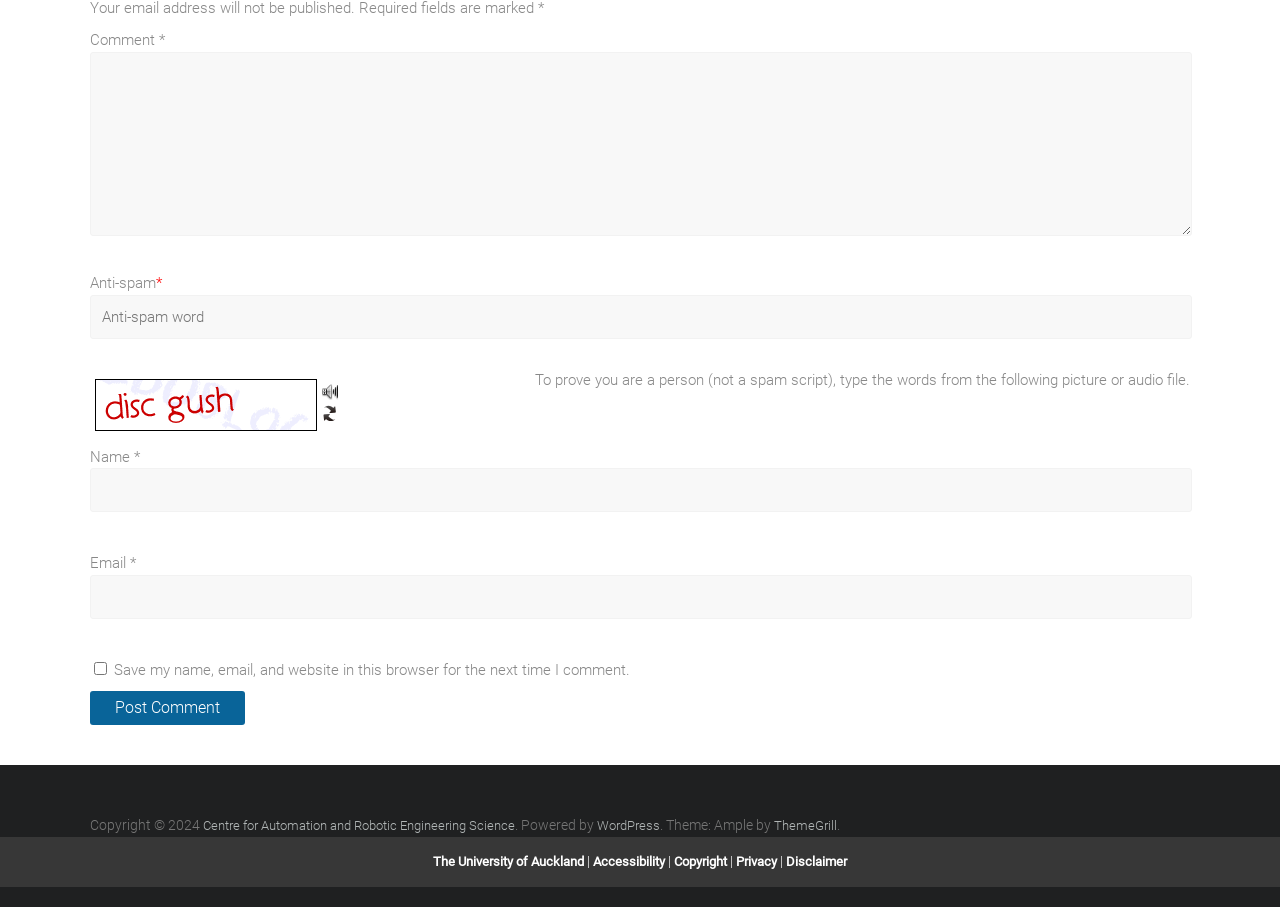Could you highlight the region that needs to be clicked to execute the instruction: "Listen to the audio file"?

[0.252, 0.423, 0.264, 0.44]